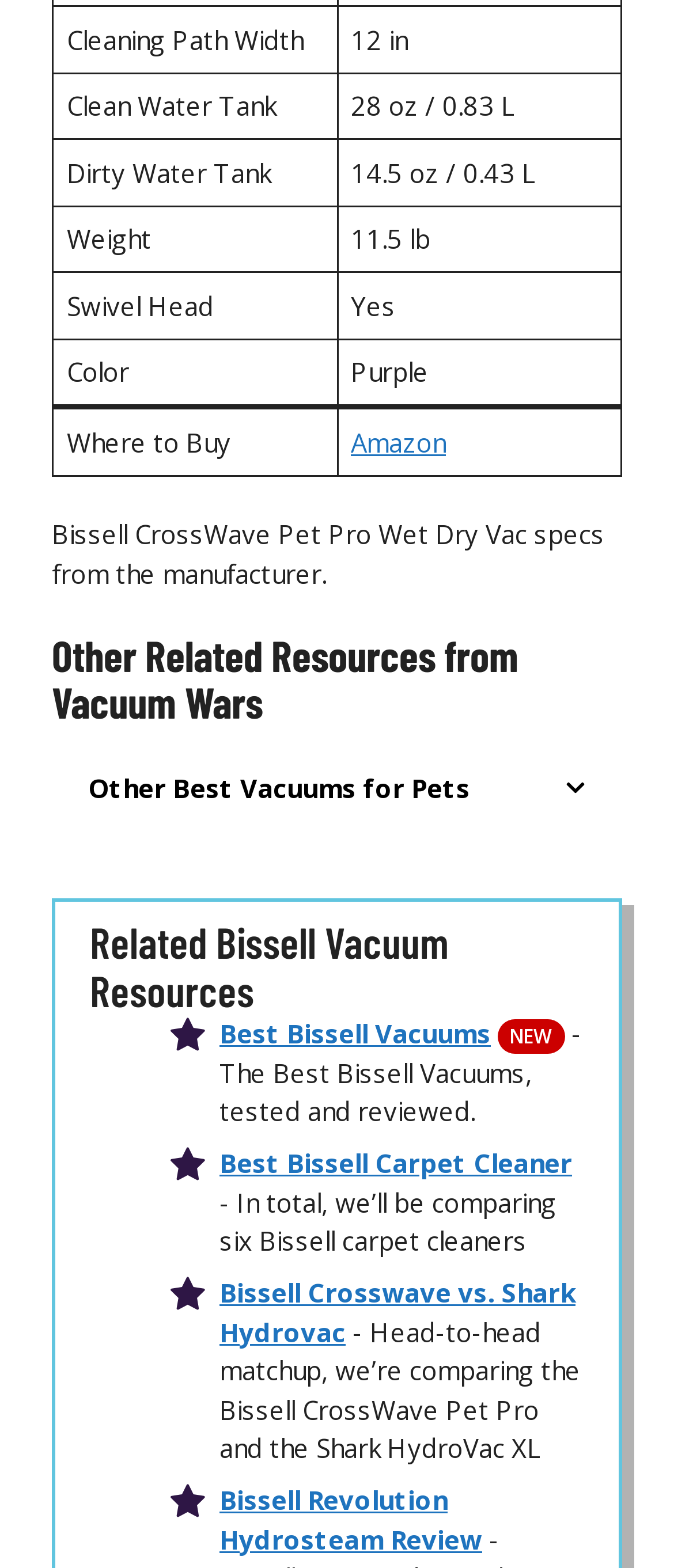Identify the bounding box coordinates for the region to click in order to carry out this instruction: "Click the 'Other Best Vacuums for Pets' button". Provide the coordinates using four float numbers between 0 and 1, formatted as [left, top, right, bottom].

[0.077, 0.472, 0.923, 0.532]